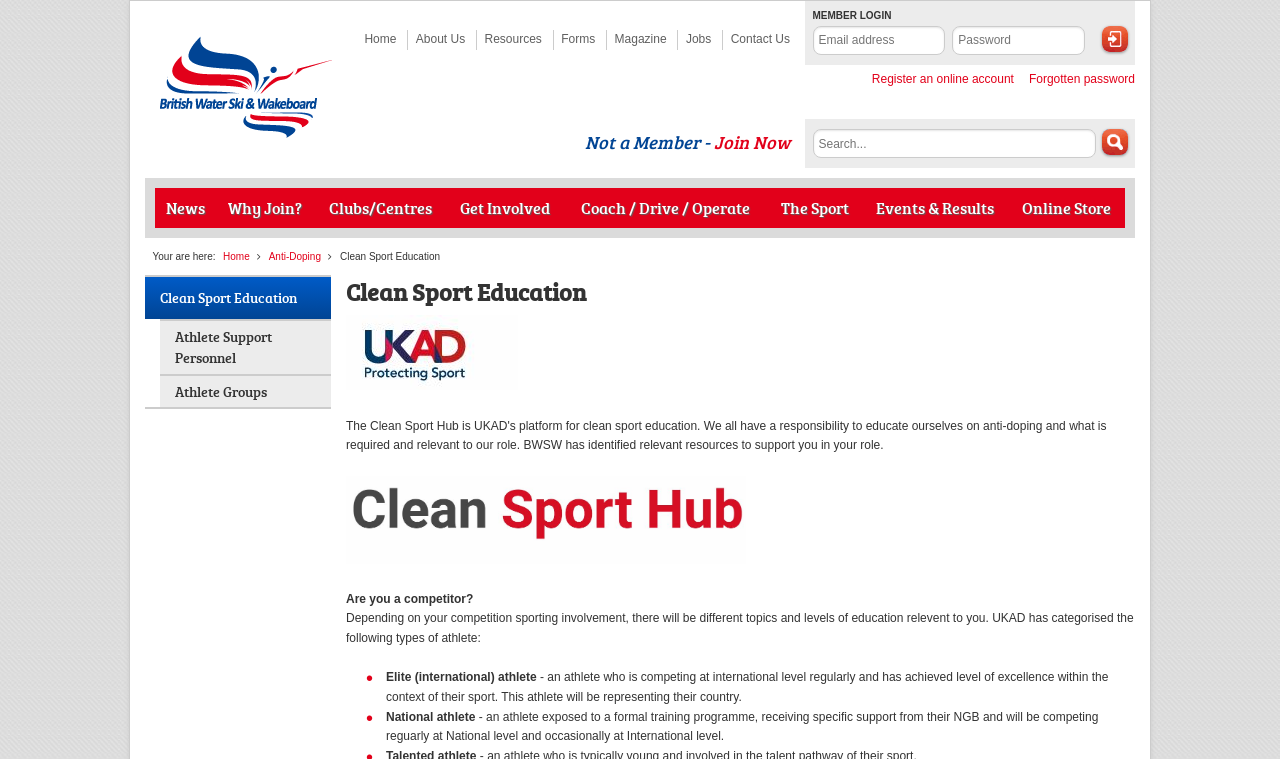Please determine the bounding box of the UI element that matches this description: Events & Results. The coordinates should be given as (top-left x, top-left y, bottom-right x, bottom-right y), with all values between 0 and 1.

[0.673, 0.248, 0.788, 0.3]